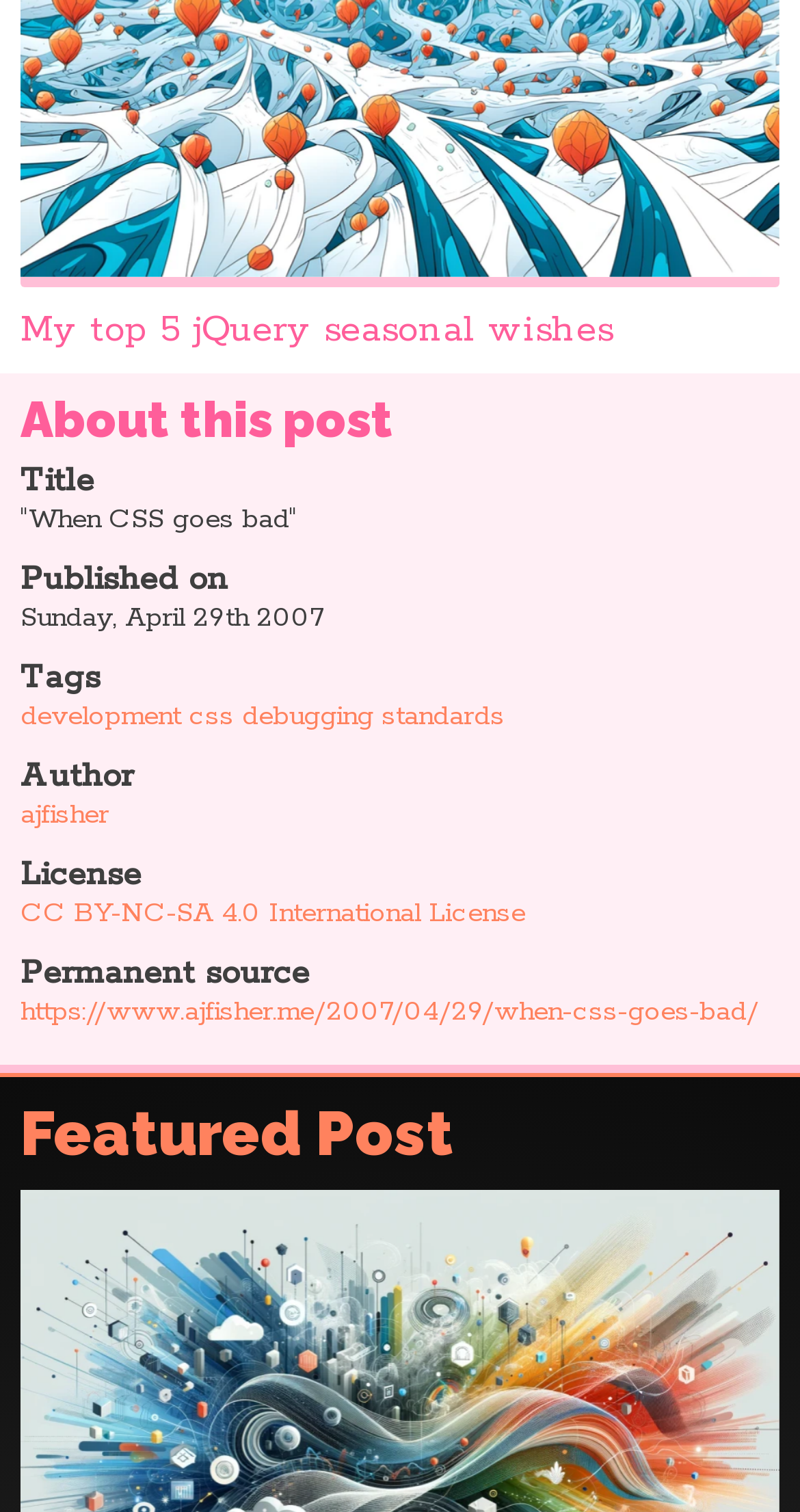Pinpoint the bounding box coordinates of the clickable element needed to complete the instruction: "Check the permanent source of the post". The coordinates should be provided as four float numbers between 0 and 1: [left, top, right, bottom].

[0.026, 0.657, 0.949, 0.68]